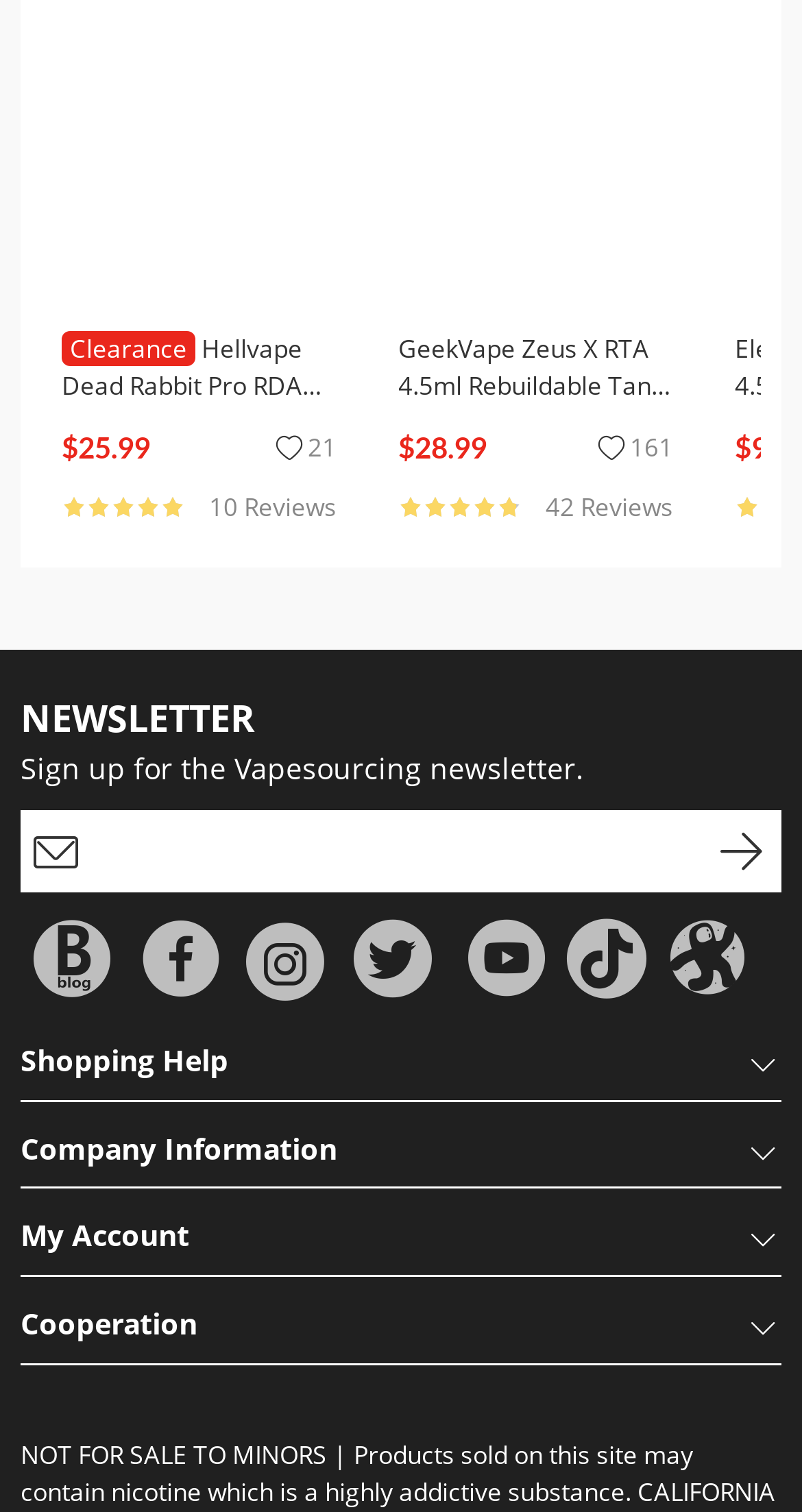Please specify the bounding box coordinates of the clickable region to carry out the following instruction: "Click on Company Information". The coordinates should be four float numbers between 0 and 1, in the format [left, top, right, bottom].

[0.026, 0.749, 0.974, 0.787]